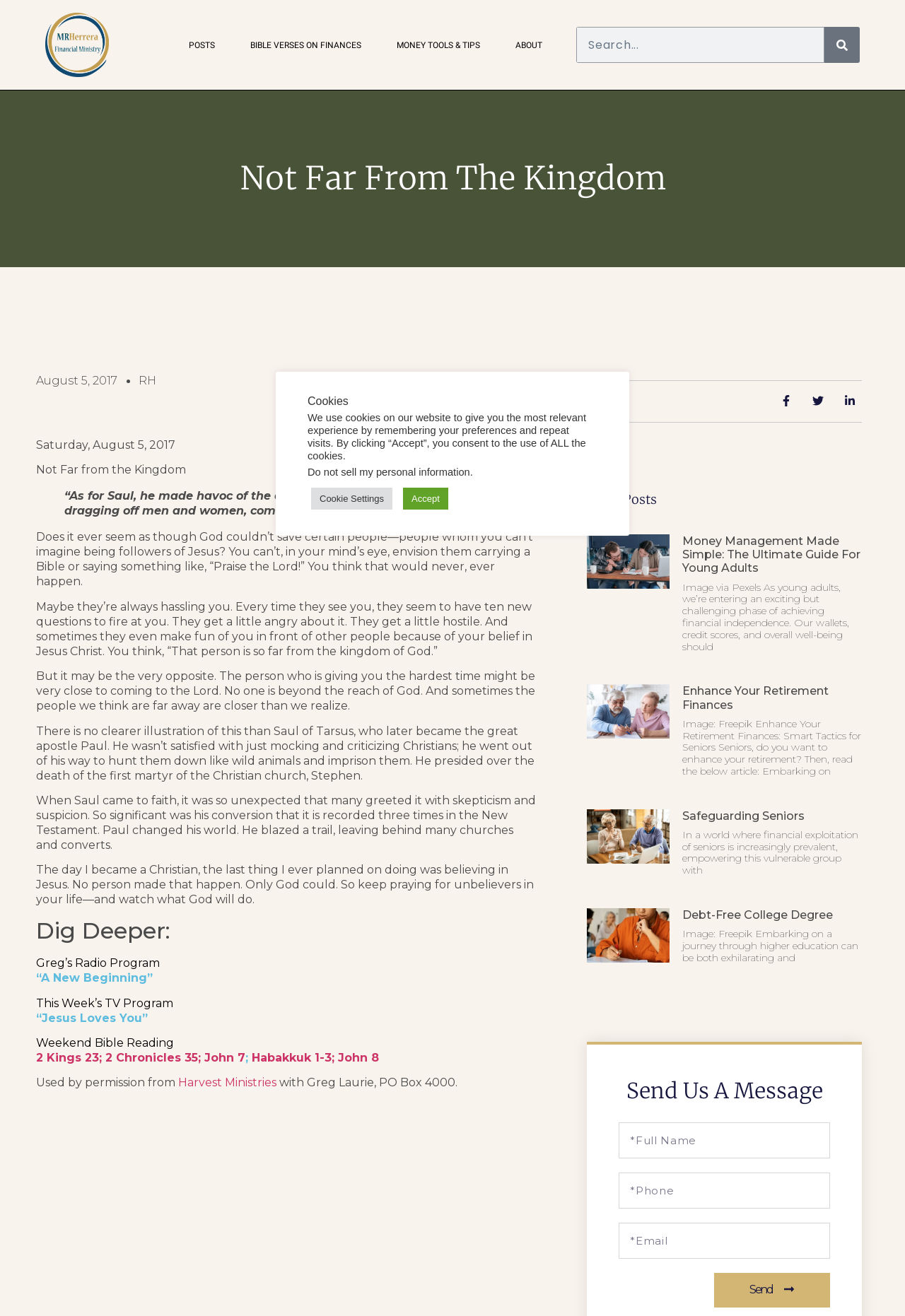Find the bounding box coordinates for the HTML element described in this sentence: "Posts". Provide the coordinates as four float numbers between 0 and 1, in the format [left, top, right, bottom].

[0.208, 0.029, 0.237, 0.039]